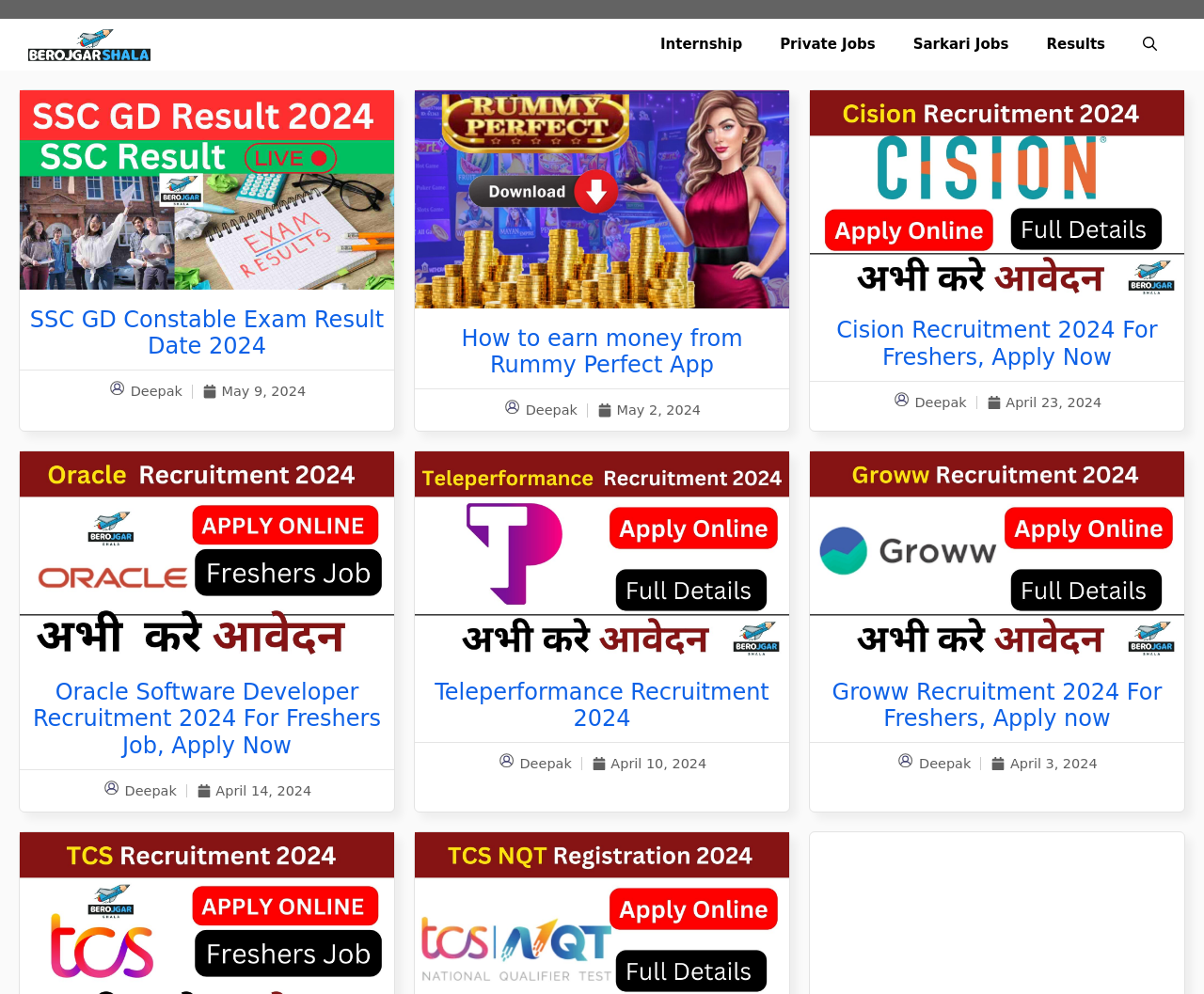Select the bounding box coordinates of the element I need to click to carry out the following instruction: "Click on the Berojgar Shala link".

[0.023, 0.019, 0.125, 0.071]